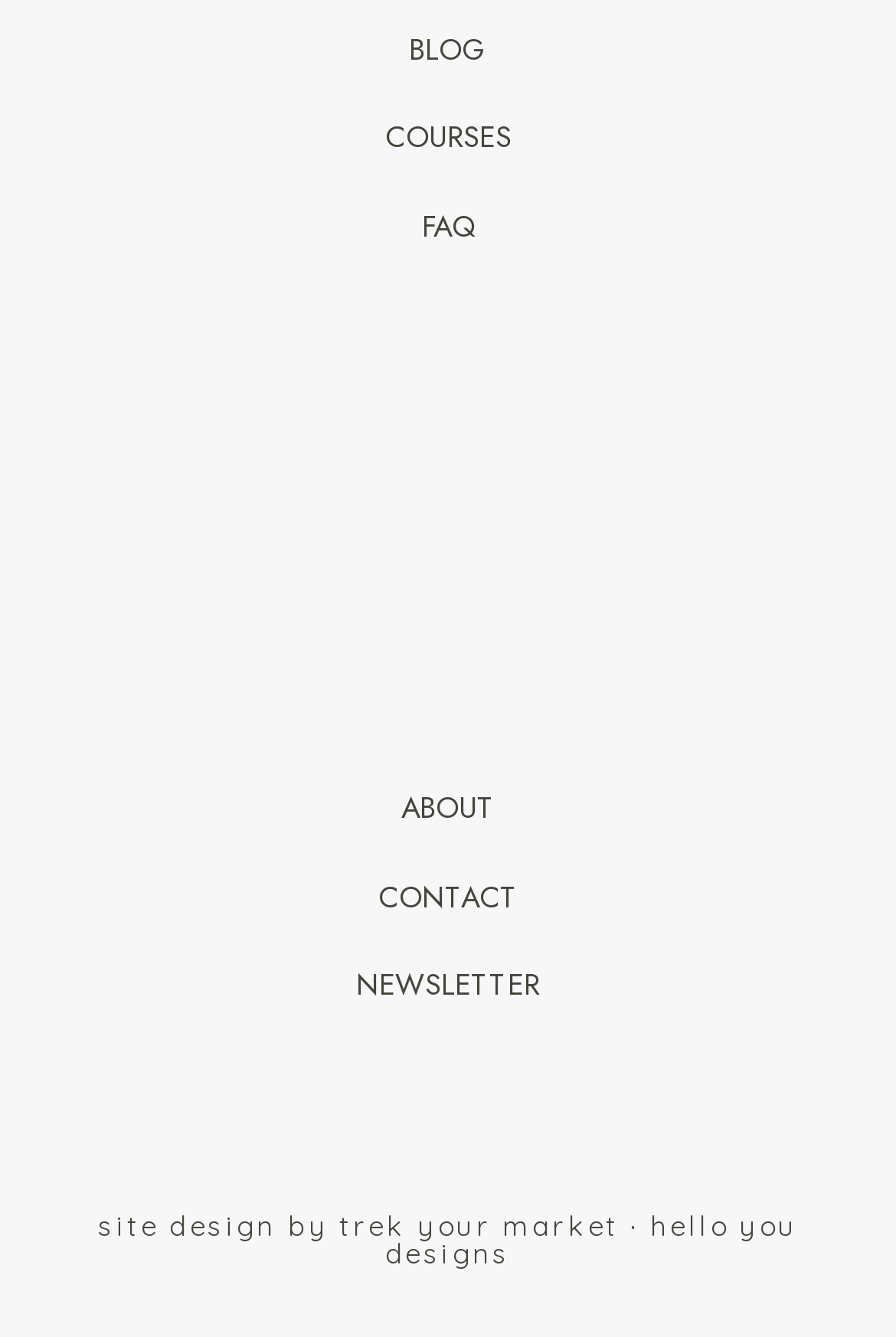Based on the description "Hello You Designs", find the bounding box of the specified UI element.

[0.43, 0.904, 0.89, 0.95]